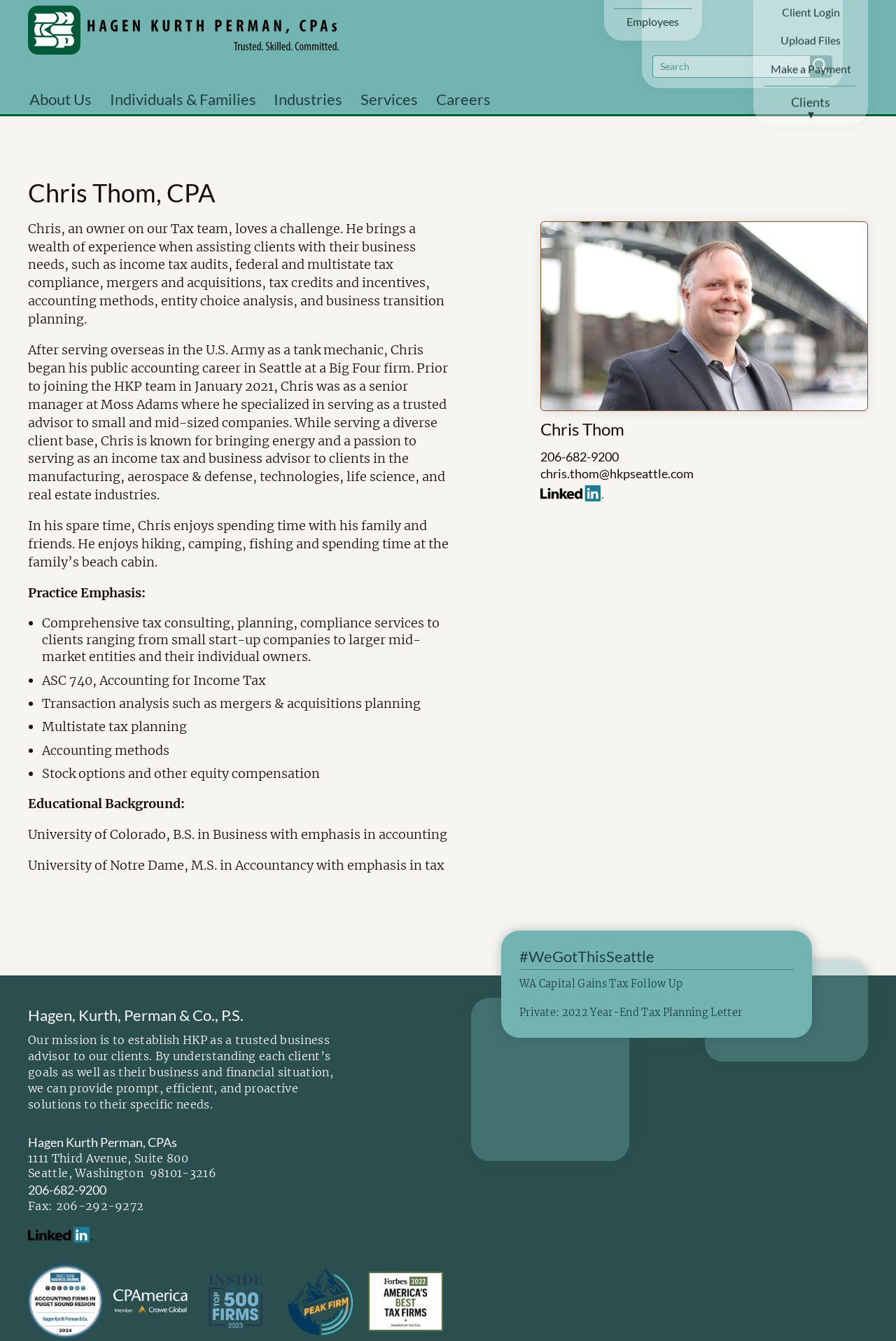Locate the UI element that matches the description About Us in the webpage screenshot. Return the bounding box coordinates in the format (top-left x, top-left y, bottom-right x, bottom-right y), with values ranging from 0 to 1.

[0.024, 0.064, 0.111, 0.085]